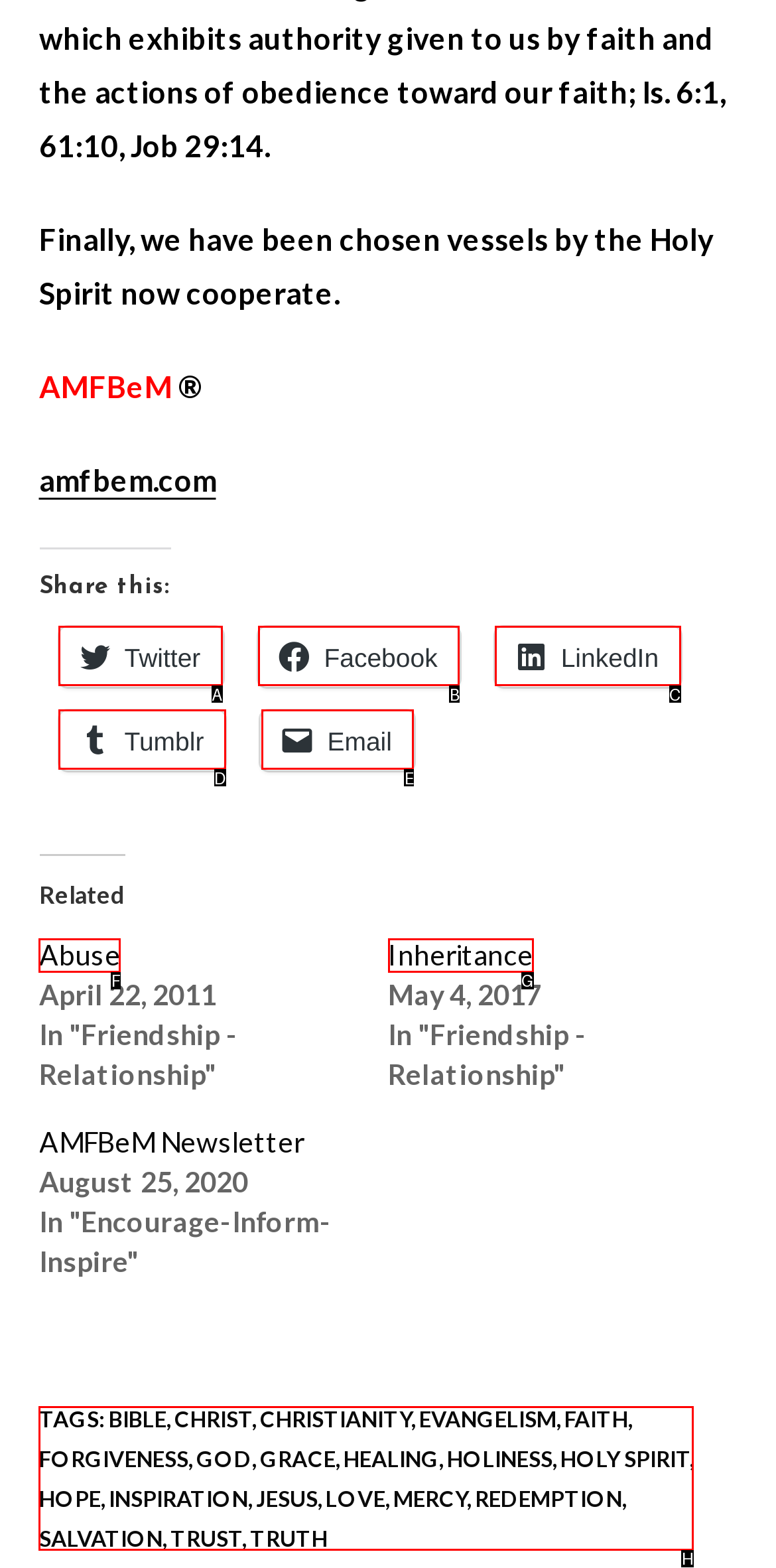Find the HTML element that suits the description: LinkedIn
Indicate your answer with the letter of the matching option from the choices provided.

C